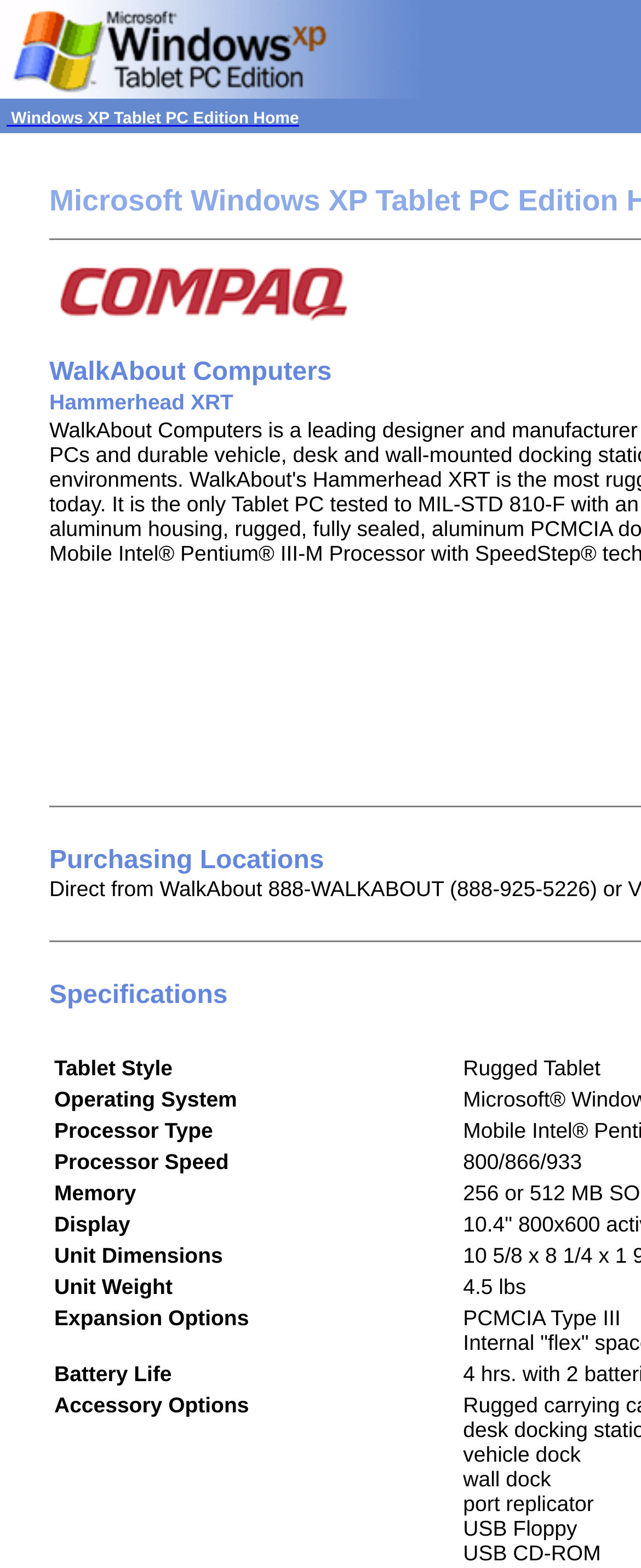Identify the bounding box of the UI component described as: "GMP Inspection Databases".

None